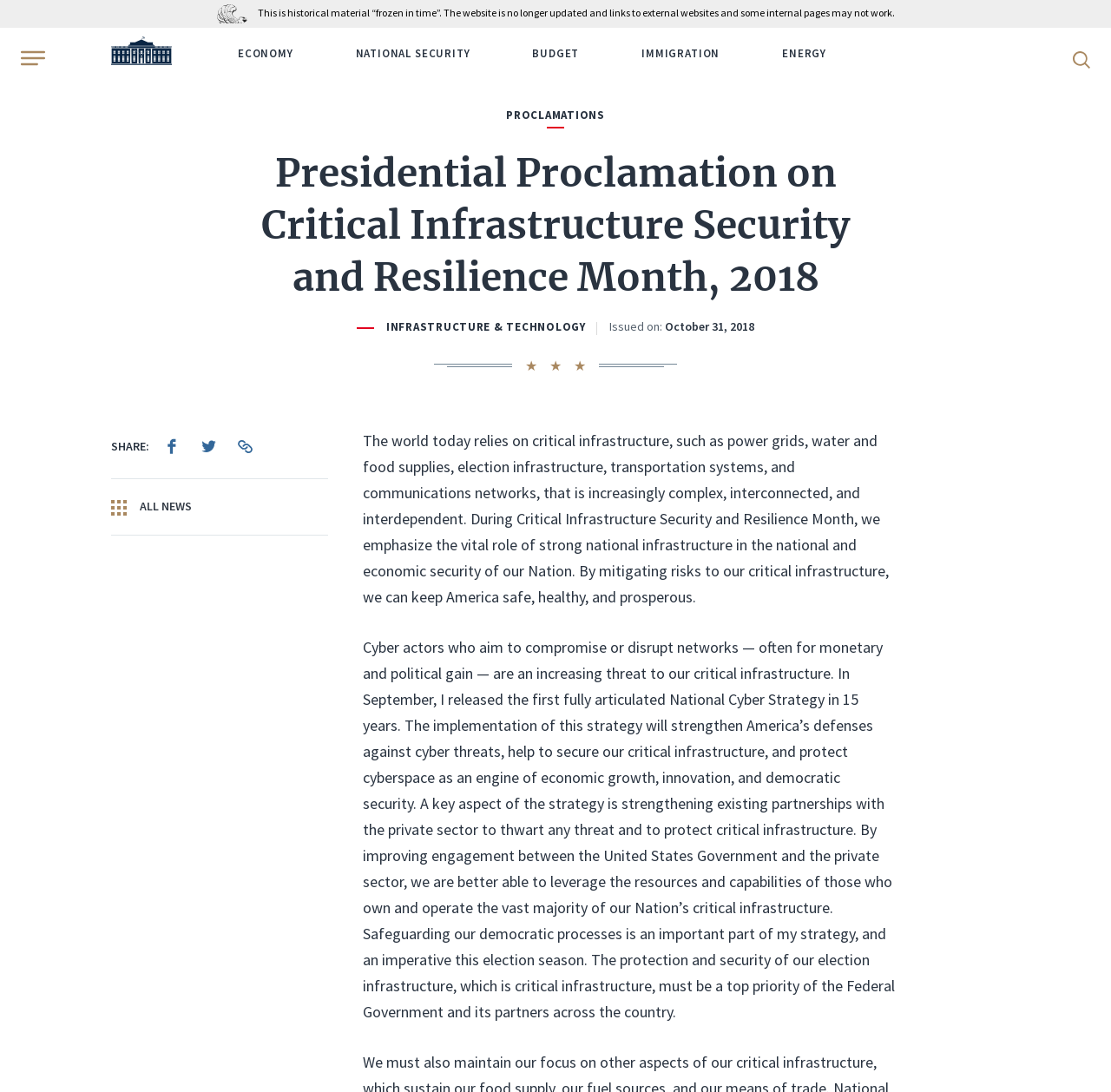What is the theme of this proclamation?
Using the image as a reference, deliver a detailed and thorough answer to the question.

Based on the content of the webpage, specifically the heading 'Presidential Proclamation on Critical Infrastructure Security and Resilience Month, 2018', it is clear that the theme of this proclamation is Critical Infrastructure Security and Resilience Month.